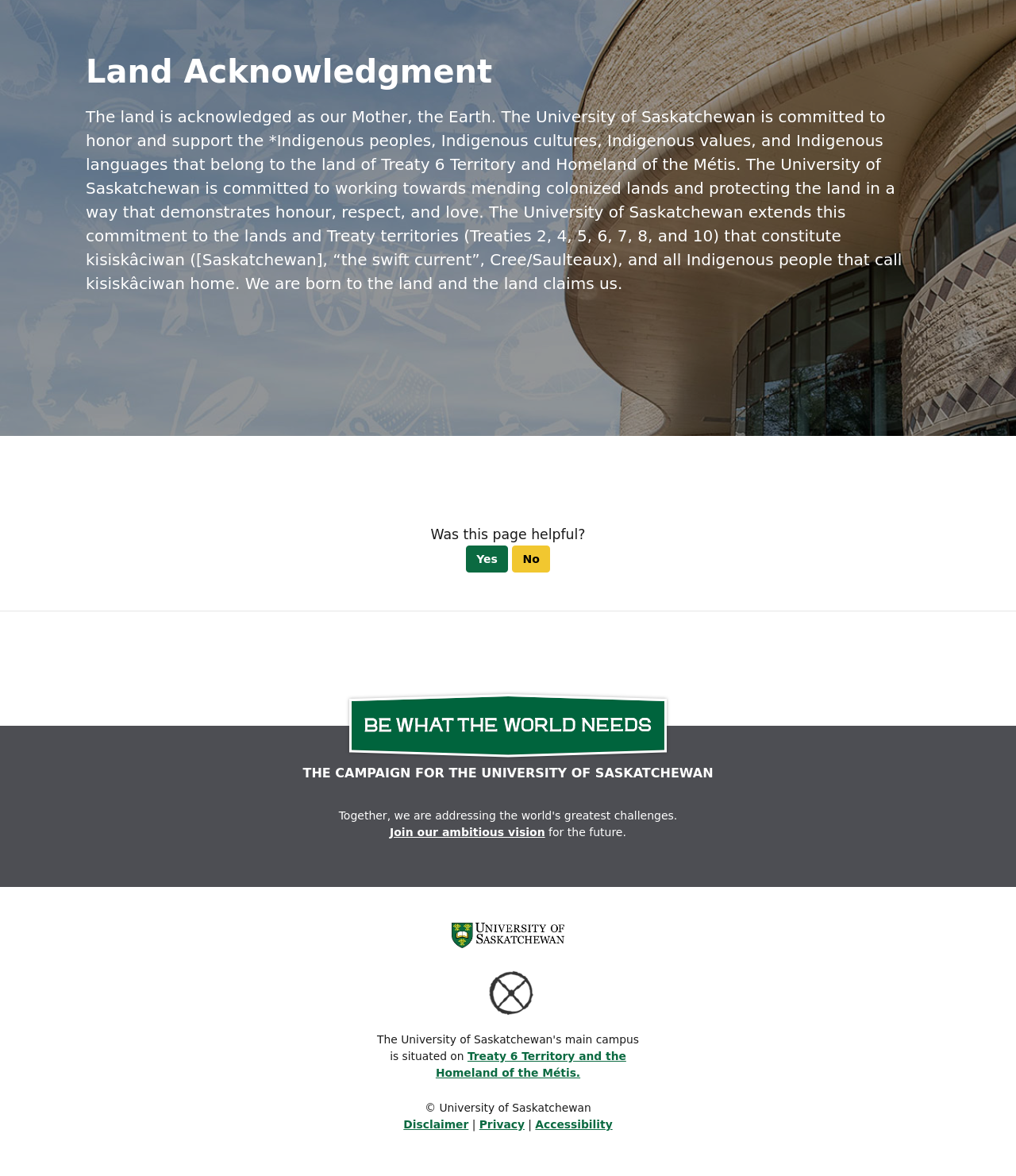Find the bounding box coordinates of the area that needs to be clicked in order to achieve the following instruction: "Click the 'Treaty 6 Territory and the Homeland of the Métis.' link". The coordinates should be specified as four float numbers between 0 and 1, i.e., [left, top, right, bottom].

[0.429, 0.893, 0.616, 0.917]